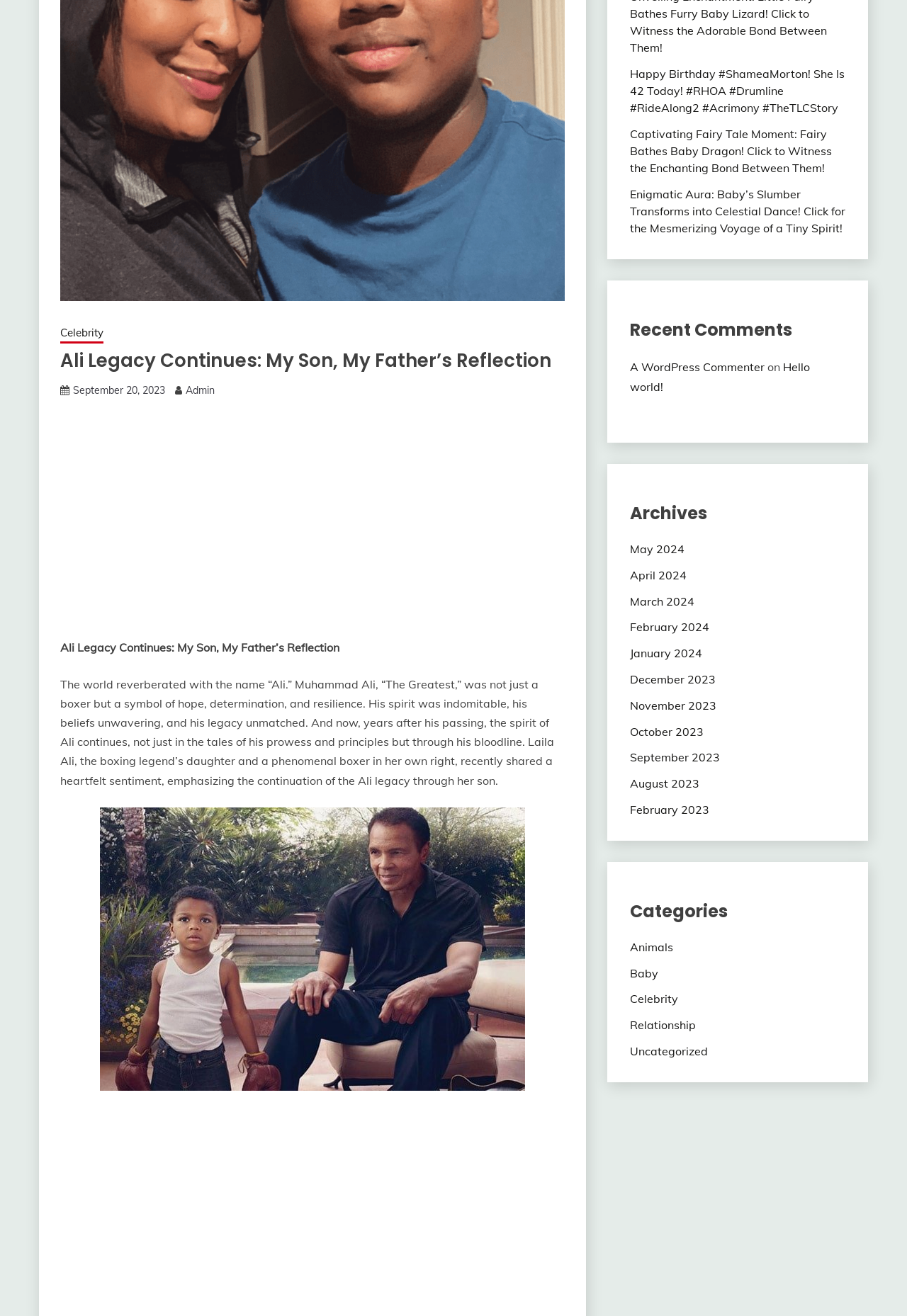Given the element description: "Animals", predict the bounding box coordinates of the UI element it refers to, using four float numbers between 0 and 1, i.e., [left, top, right, bottom].

[0.694, 0.714, 0.742, 0.725]